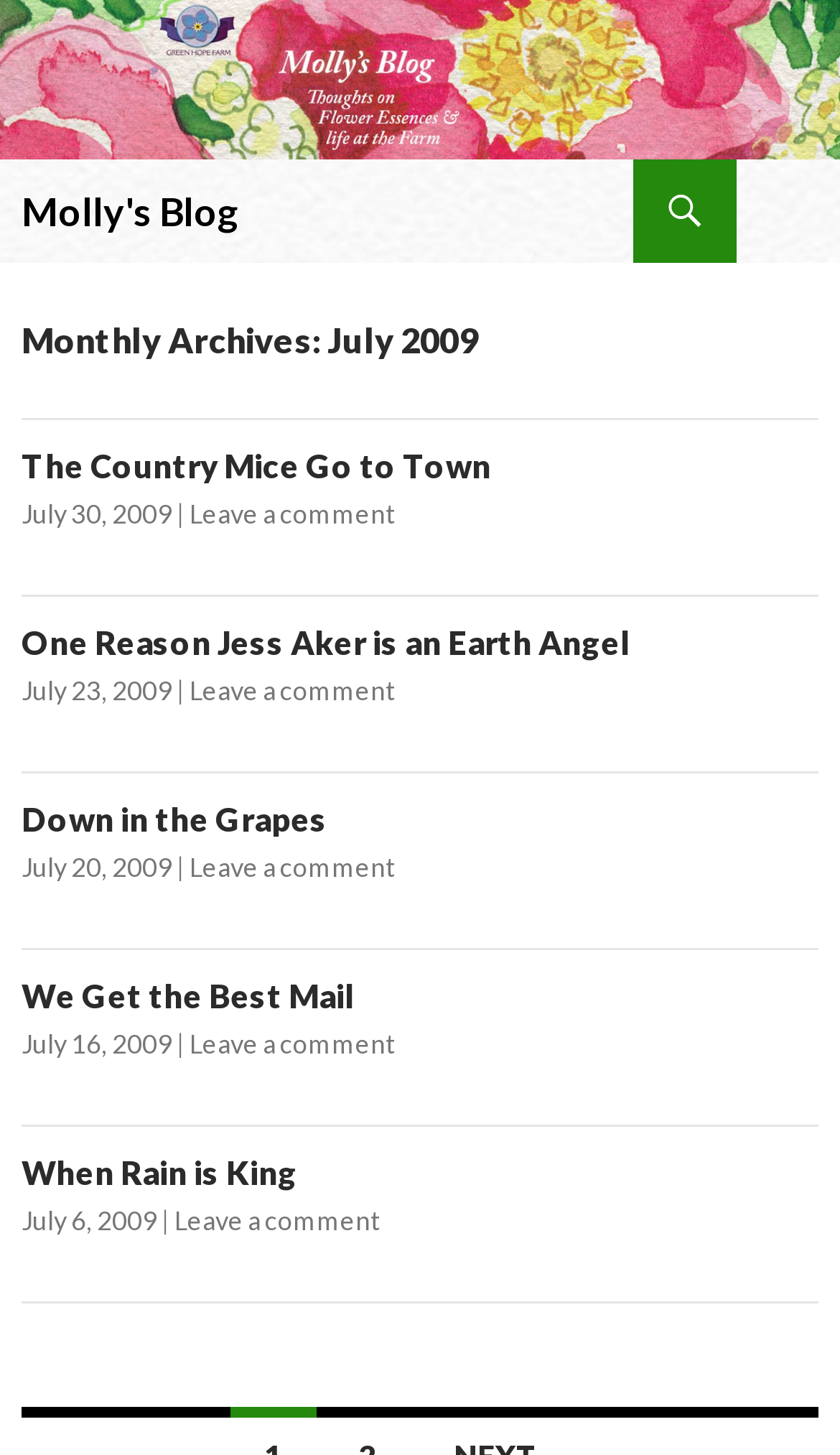Write an elaborate caption that captures the essence of the webpage.

This webpage is a blog archive for July 2009. At the top, there is a logo image and a link to "Molly's Blog" on the left side, accompanied by a heading with the same text. On the right side, there are three links: "Search", "SKIP TO CONTENT", and a header with the title "Monthly Archives: July 2009".

Below the header, there are five articles, each with a heading, a link to the article title, a link to the date of publication, and a link to "Leave a comment". The articles are stacked vertically, with the most recent one at the top. Each article's heading is a link, and the date of publication is displayed next to it. The "Leave a comment" link is located below the date.

The articles' headings are "The Country Mice Go to Town", "One Reason Jess Aker is an Earth Angel", "Down in the Grapes", "We Get the Best Mail", and "When Rain is King". There are no images within the articles, but each article has a clear structure with a heading, date, and comment link.